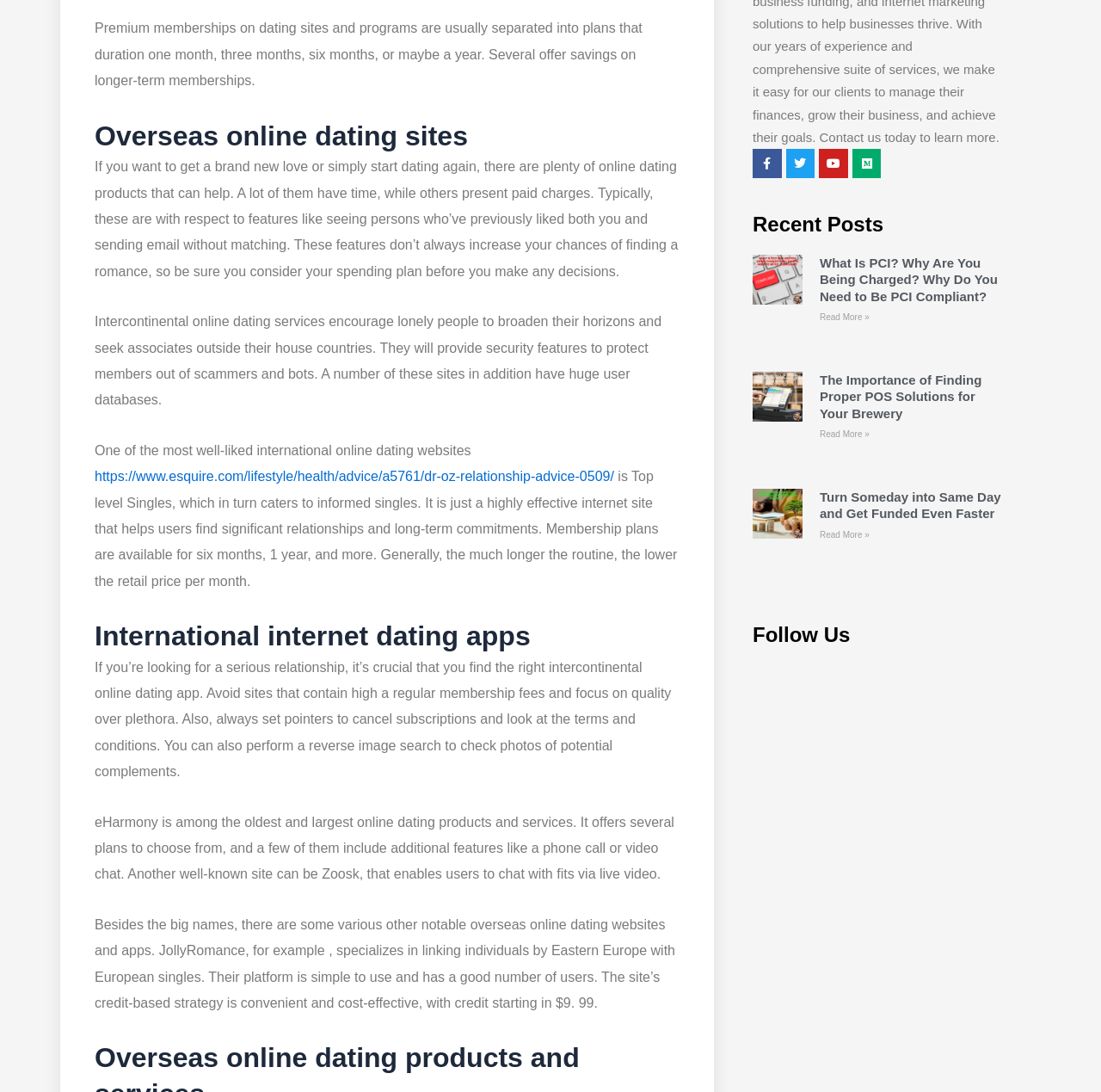Bounding box coordinates should be in the format (top-left x, top-left y, bottom-right x, bottom-right y) and all values should be floating point numbers between 0 and 1. Determine the bounding box coordinate for the UI element described as: Read More »

[0.745, 0.393, 0.79, 0.402]